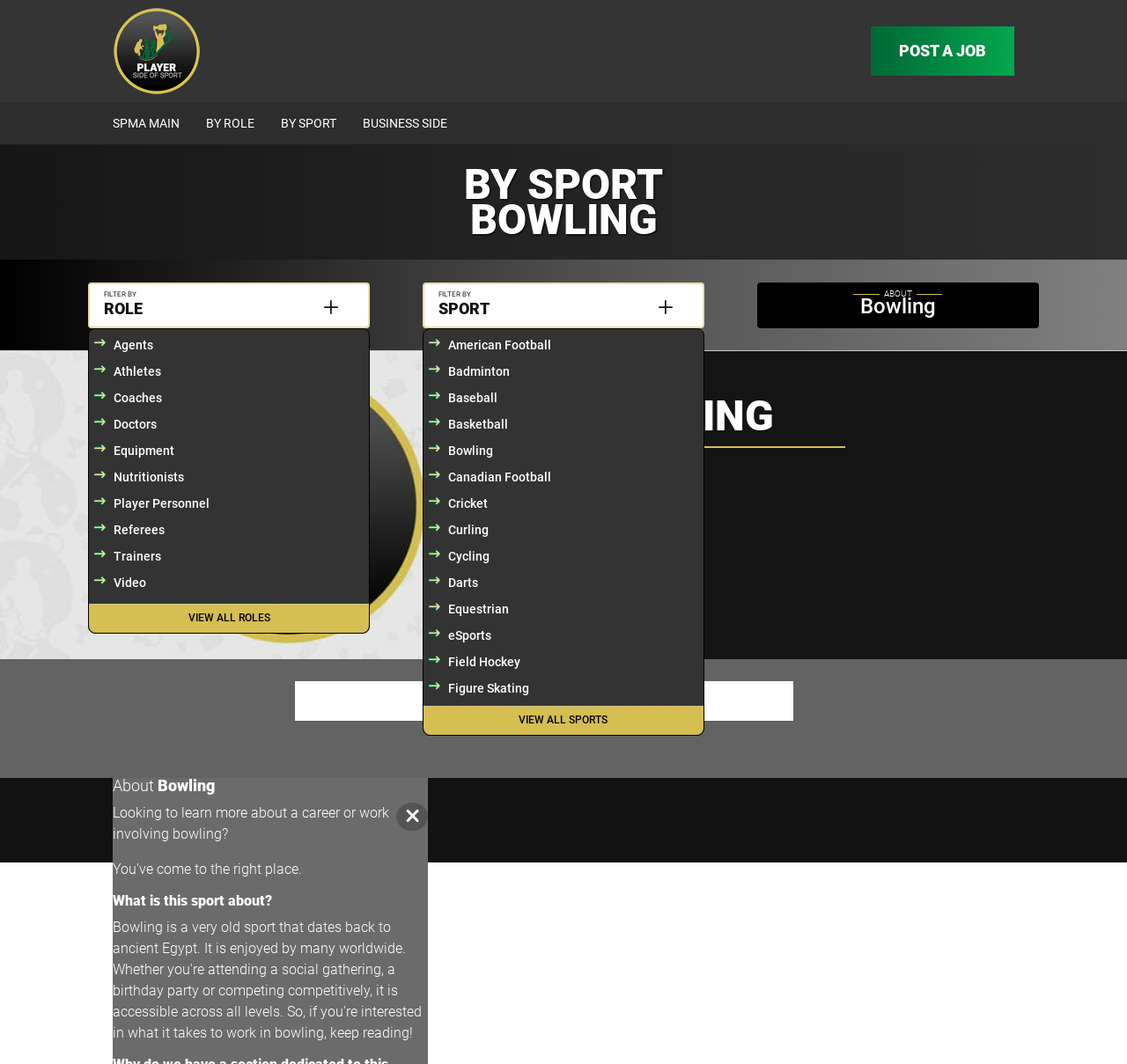Please provide a detailed answer to the question below based on the screenshot: 
What is the topic of the section starting with 'Looking to learn more...'?

The section starting with 'Looking to learn more...' appears to be discussing careers or work opportunities related to bowling, providing information and resources for individuals interested in pursuing a career in this field.